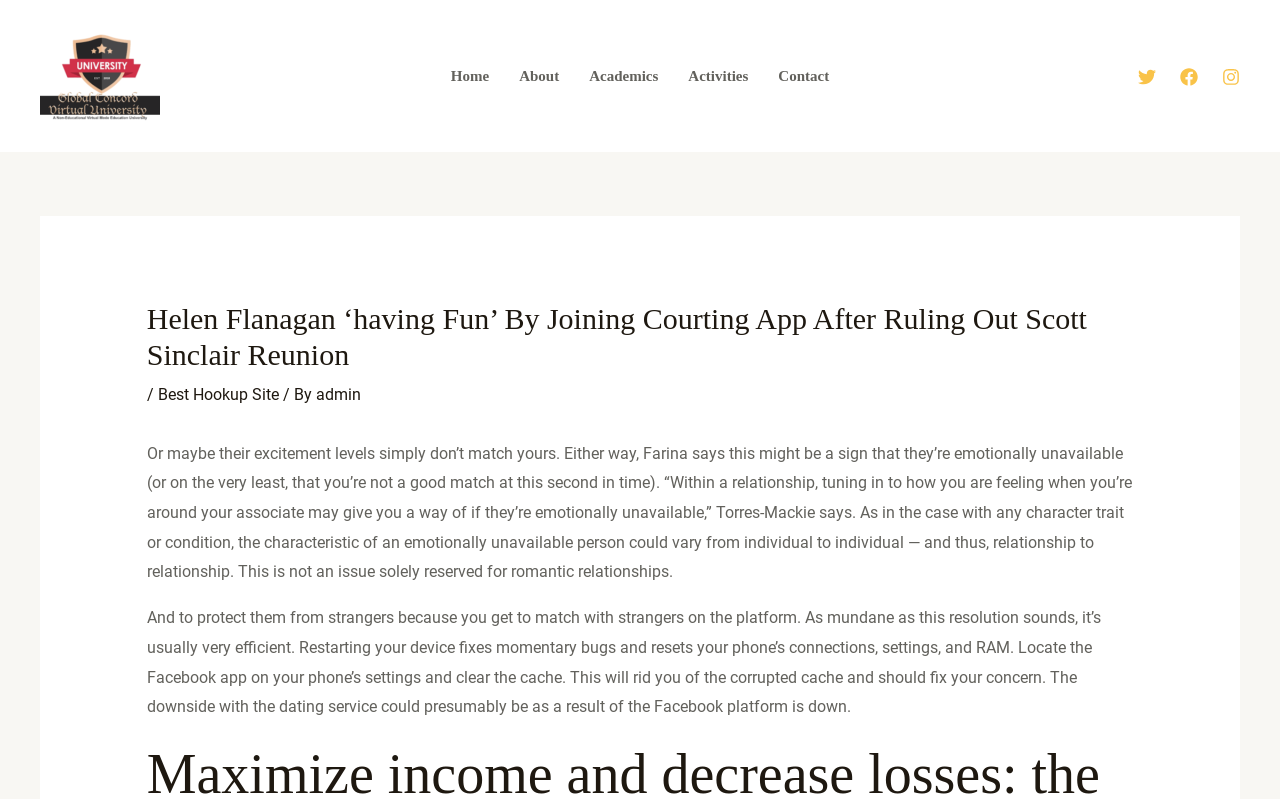Kindly determine the bounding box coordinates of the area that needs to be clicked to fulfill this instruction: "Go to the 'Academics' section".

[0.449, 0.035, 0.526, 0.155]